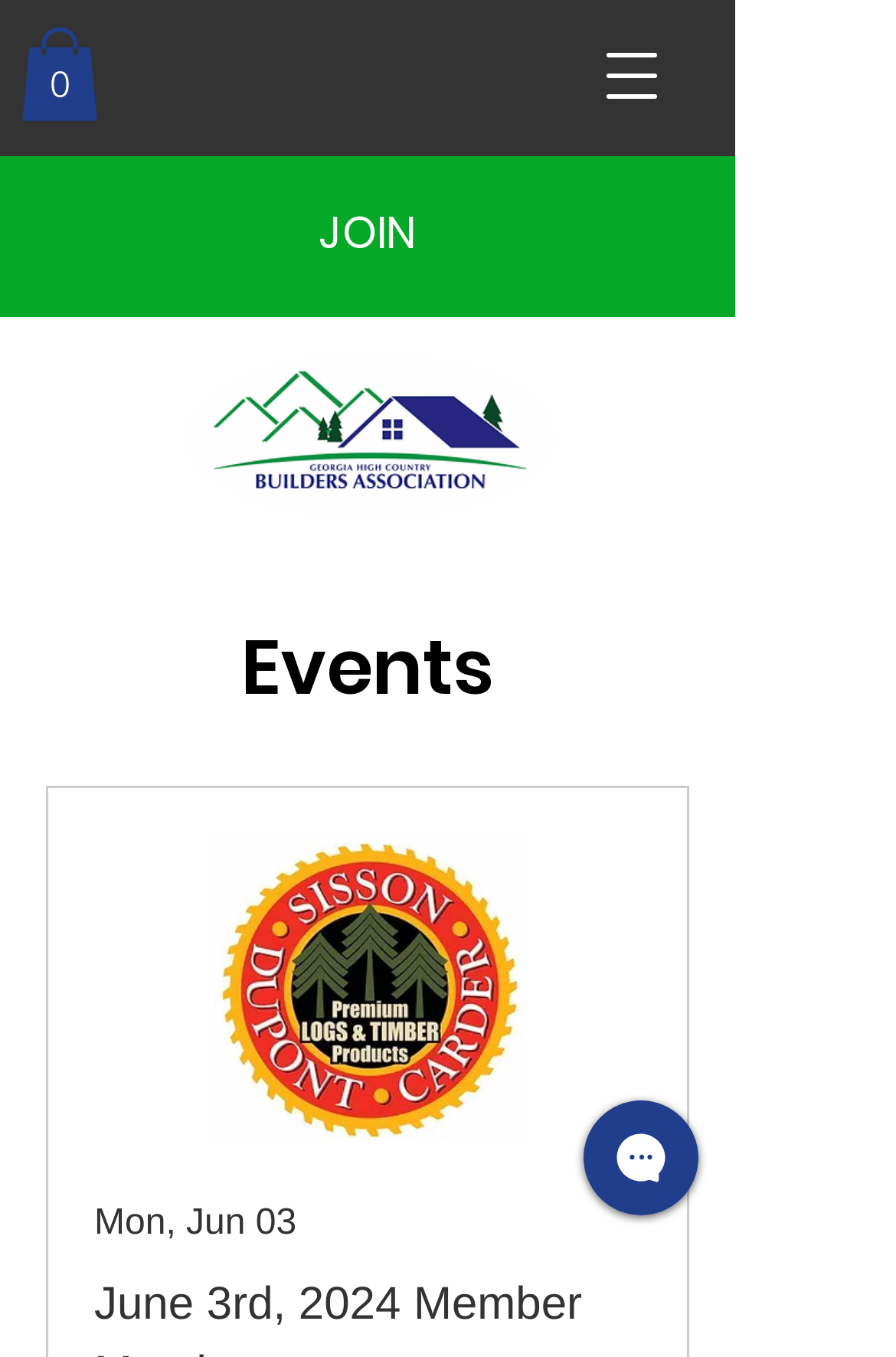What is the date of the upcoming member meeting?
Look at the image and respond with a one-word or short phrase answer.

June 3rd, 2024